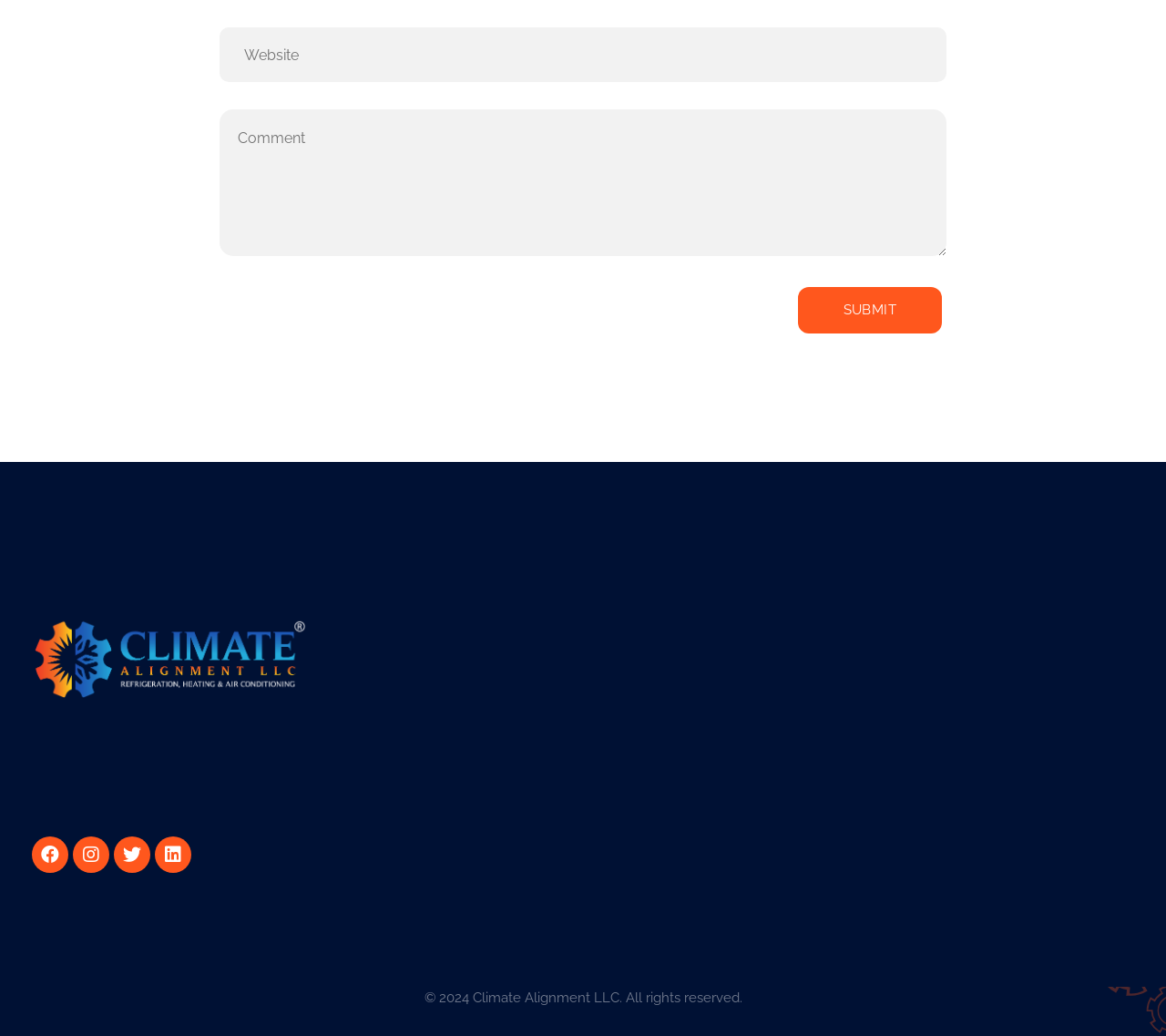Can you specify the bounding box coordinates for the region that should be clicked to fulfill this instruction: "Search for something".

None